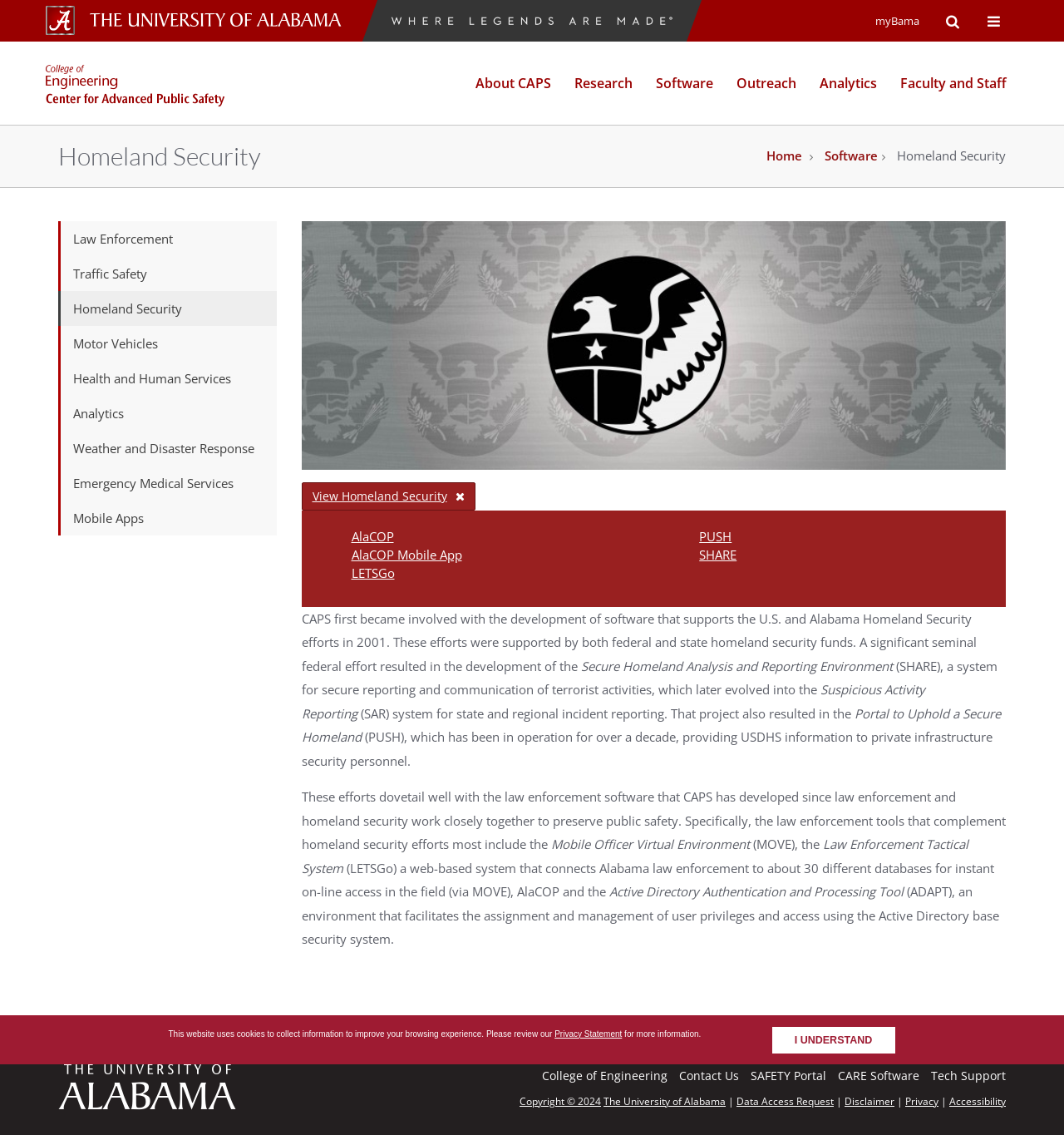Locate the bounding box coordinates of the region to be clicked to comply with the following instruction: "Open the 'Resources Navigation'". The coordinates must be four float numbers between 0 and 1, in the form [left, top, right, bottom].

[0.648, 0.0, 0.953, 0.037]